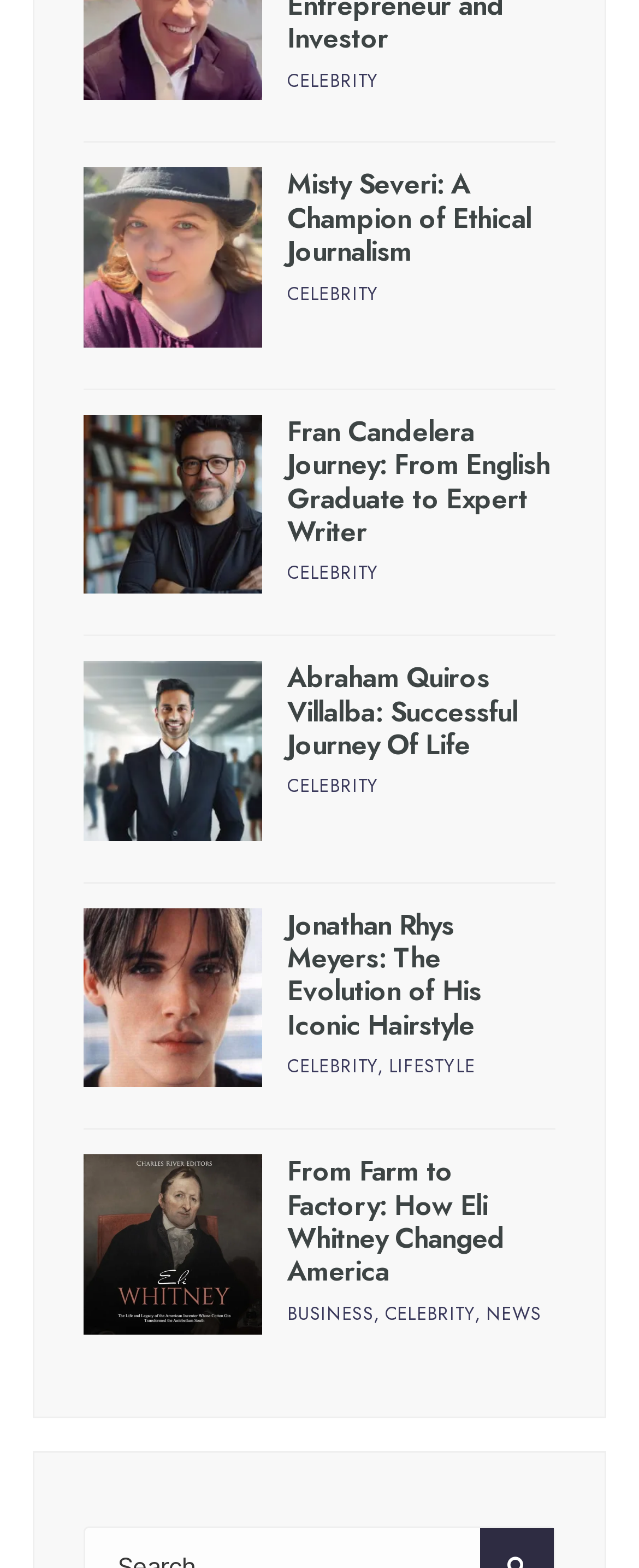Please provide a short answer using a single word or phrase for the question:
What is the profession of Fran Candelera?

Writer